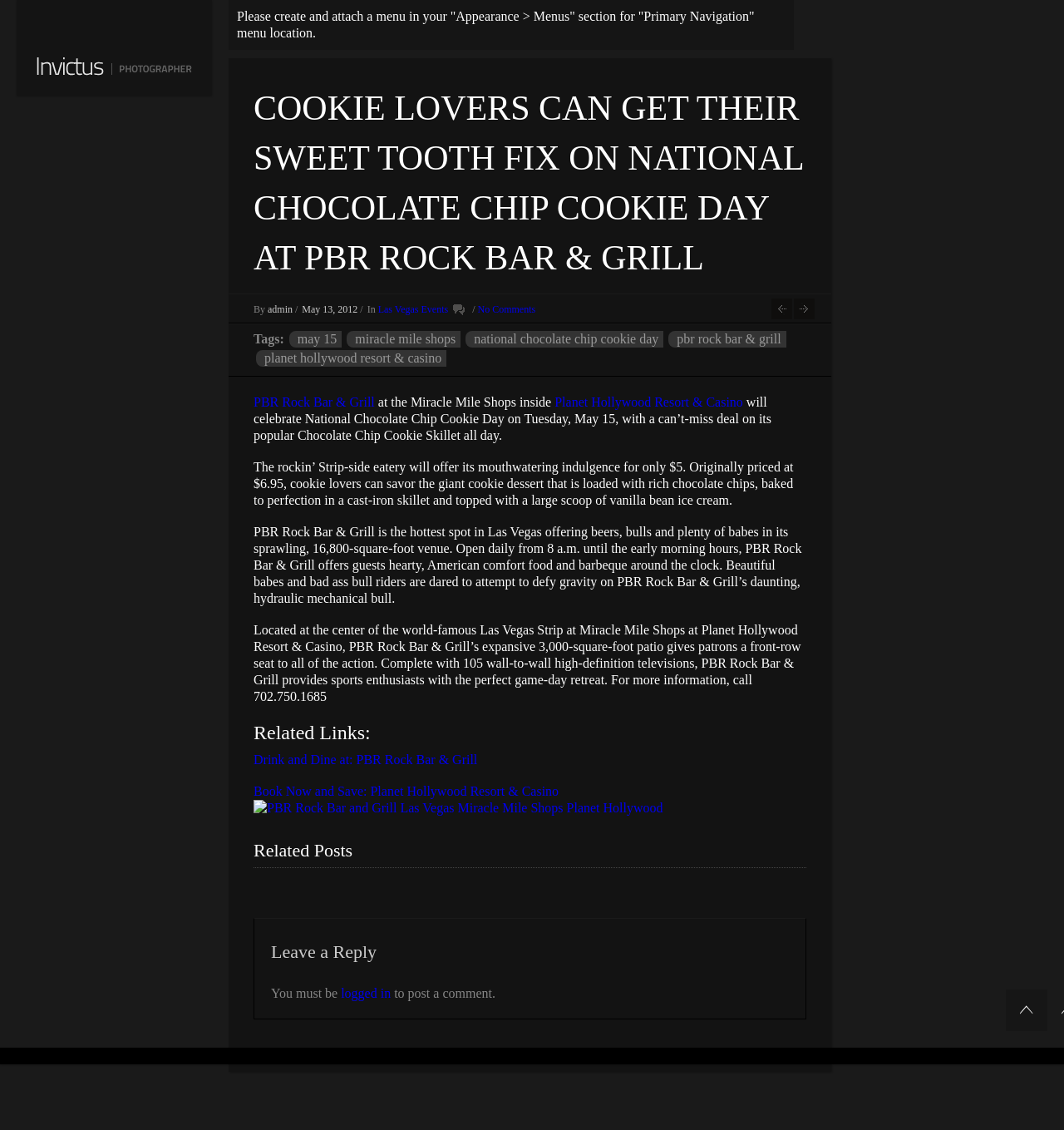Identify the bounding box for the UI element specified in this description: "Miracle Mile Shops". The coordinates must be four float numbers between 0 and 1, formatted as [left, top, right, bottom].

[0.326, 0.293, 0.433, 0.308]